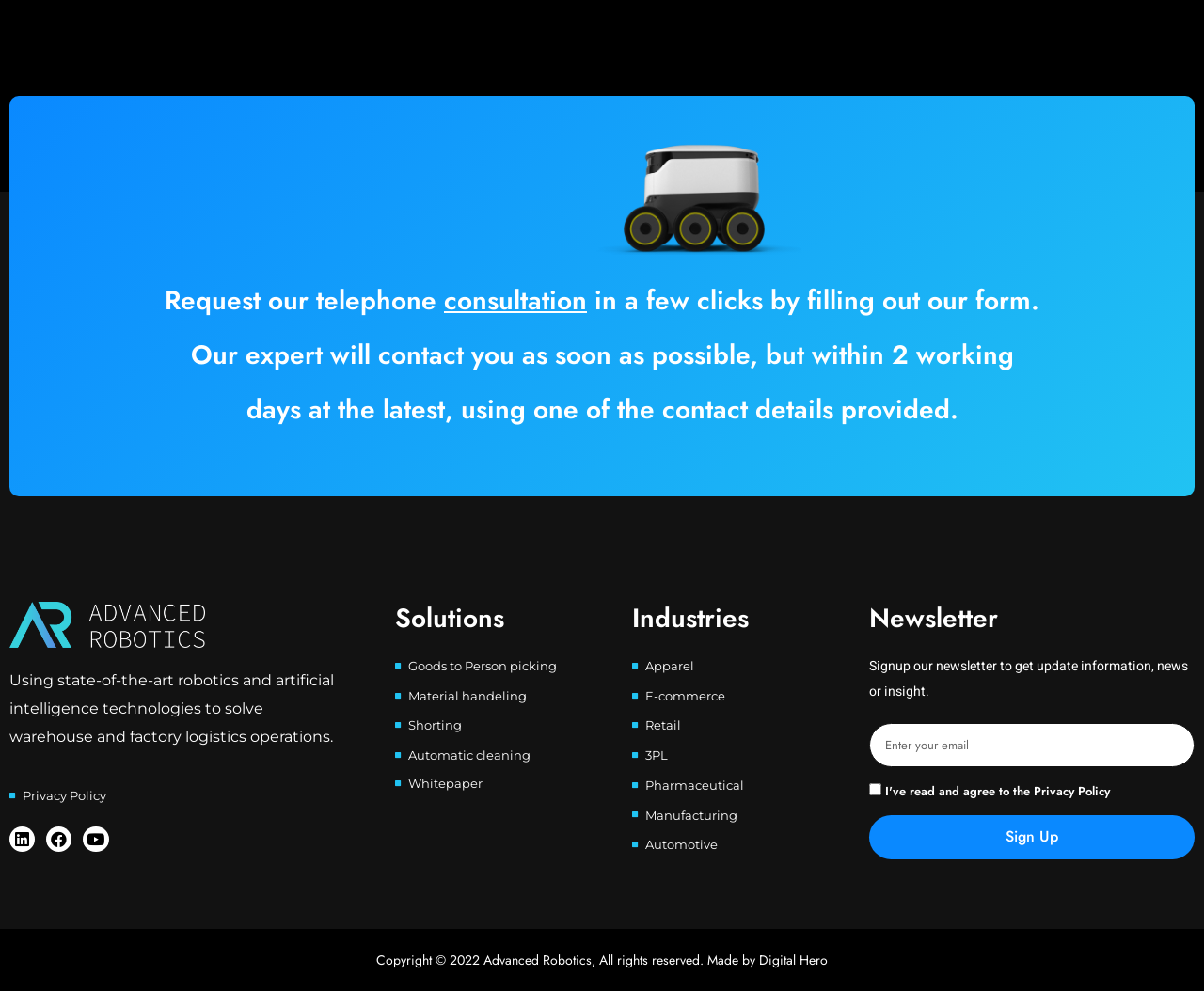With reference to the image, please provide a detailed answer to the following question: Who developed the website?

The webpage credits Digital Hero for developing the website, as stated in the link 'Made by Digital Hero' at the bottom of the page.